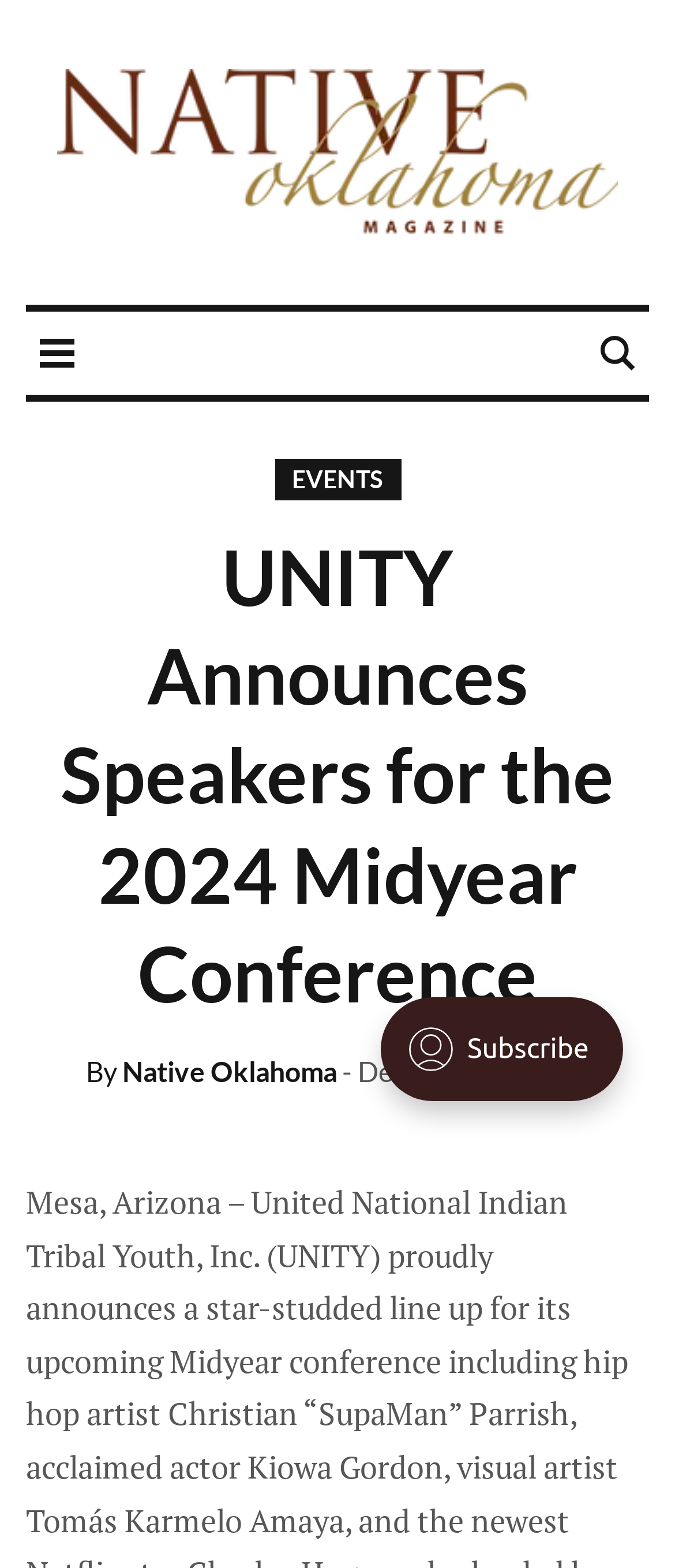Detail the webpage's structure and highlights in your description.

The webpage appears to be an announcement page for the 2024 Midyear Conference organized by UNITY (United National Indian Tribal Youth, Inc.). 

At the top left of the page, there is a link to "Native Oklahoma" accompanied by an image with the same name. Below this link, there are two small images, one on the left and one on the right, with no descriptive text. 

In the middle of the page, there is a prominent heading that reads "UNITY Announces Speakers for the 2024 Midyear Conference". 

To the left of the heading, there is a link to "EVENTS". Below the heading, there is a link to an article "By Native Oklahoma" and a timestamp "14 December, 2023". 

At the bottom right of the page, there is an iframe with the name "portal-trigger".